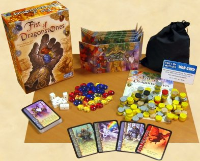What type of components surround the game box?
Using the image, provide a detailed and thorough answer to the question.

Upon analyzing the image, it is clear that the game box is surrounded by various components, including a set of colorful dice, numerous game tokens in multiple colors, and a pile of cards featuring fantastic illustrations, which add depth to the gameplay experience.